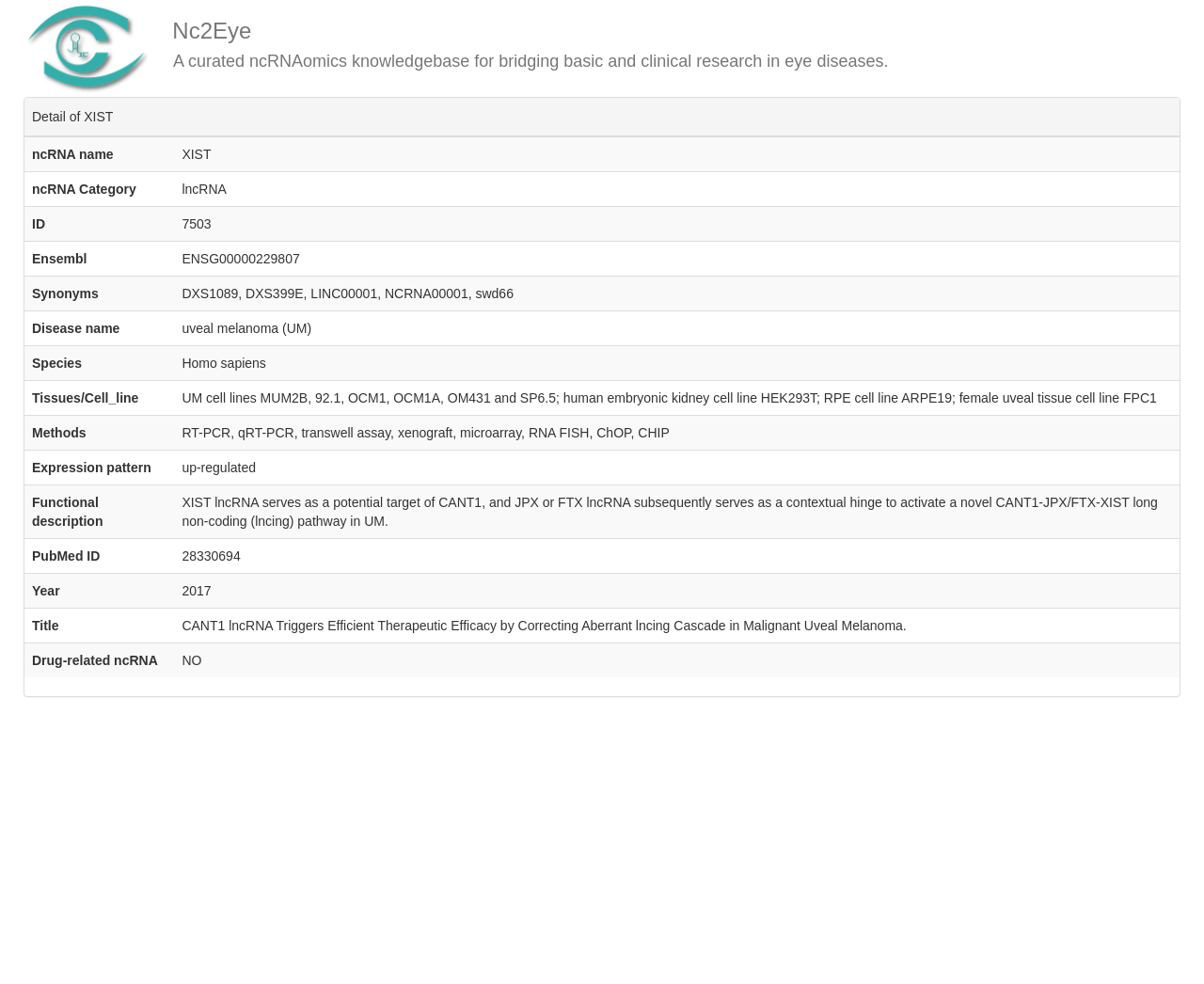Provide an in-depth caption for the elements present on the webpage.

The webpage is about Nc2Eye, a literature-mined resource of experimentally validated non-coding RNAs in eye diseases. At the top left corner, there is a logo image. Next to the logo, there are two headings: "Nc2Eye" and "A curated ncRNAomics knowledgebase for bridging basic and clinical research in eye diseases." 

Below the headings, there is a static text "Detail of XIST" on the left side. On the right side of the text, there is a table that occupies most of the webpage. The table has multiple rows, each containing several grid cells with labels and corresponding values. The labels include "ncRNA name", "ncRNA Category", "ID", "Ensembl", "Synonyms", "Disease name", "Species", "Tissues/Cell_line", "Methods", "Expression pattern", "Functional description", "PubMed ID", "Year", "Title", and "Drug-related ncRNA". The values in the grid cells provide detailed information about XIST, a non-coding RNA.